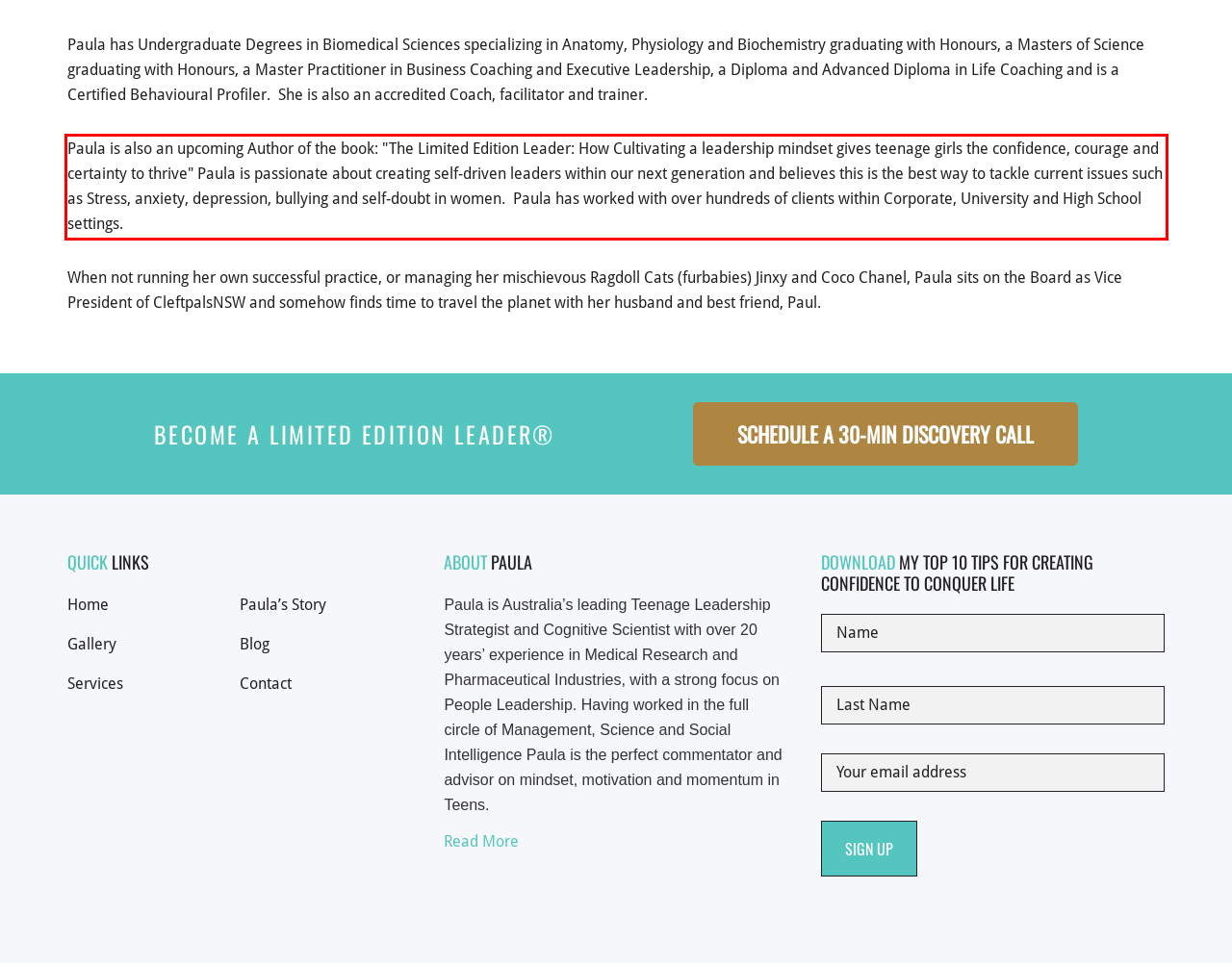Please look at the webpage screenshot and extract the text enclosed by the red bounding box.

Paula is also an upcoming Author of the book: "The Limited Edition Leader: How Cultivating a leadership mindset gives teenage girls the confidence, courage and certainty to thrive" Paula is passionate about creating self-driven leaders within our next generation and believes this is the best way to tackle current issues such as Stress, anxiety, depression, bullying and self-doubt in women. Paula has worked with over hundreds of clients within Corporate, University and High School settings.